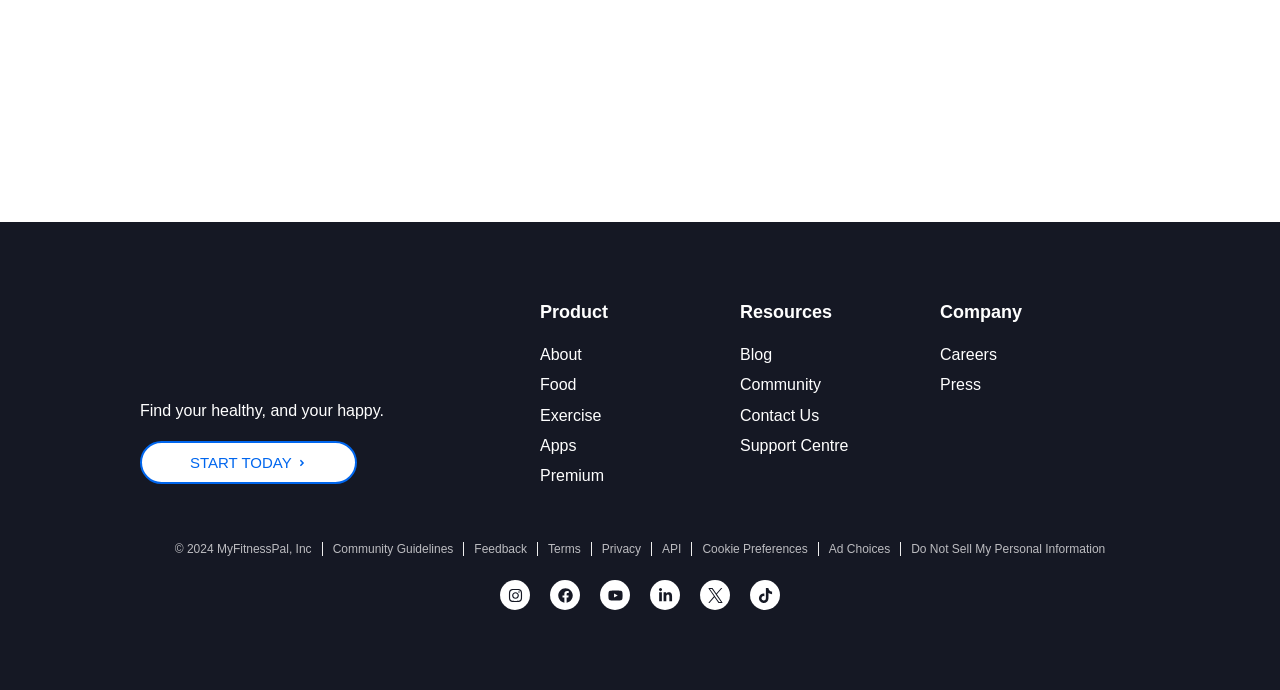Find the bounding box coordinates of the element to click in order to complete the given instruction: "Read the 'Community Guidelines'."

[0.26, 0.779, 0.354, 0.812]